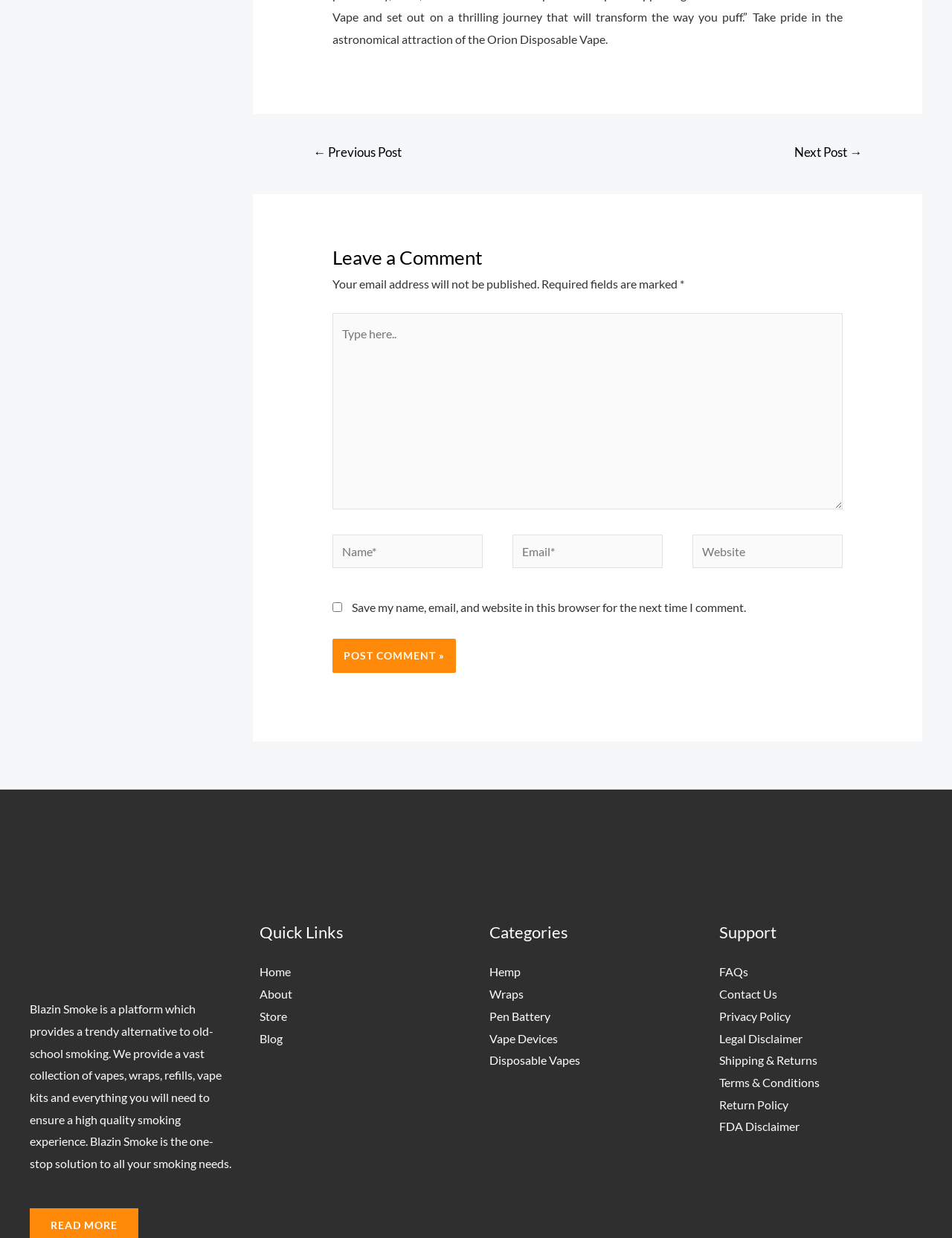Please reply to the following question with a single word or a short phrase:
What is the function of the 'Post Comment' button?

Submit a comment